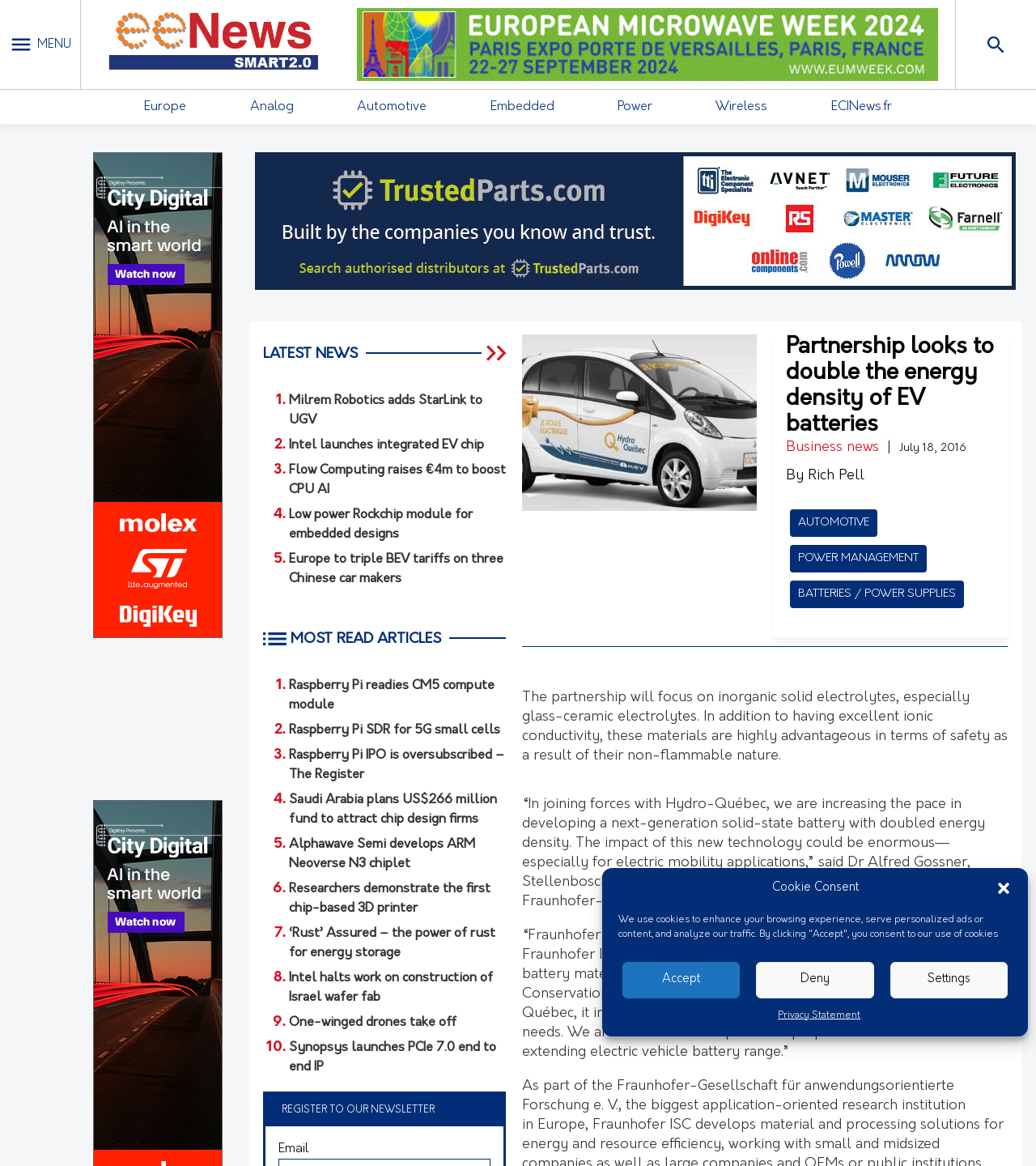Answer the question briefly using a single word or phrase: 
What is the name of the research institution mentioned in the article?

Fraunhofer-Gesellschaft